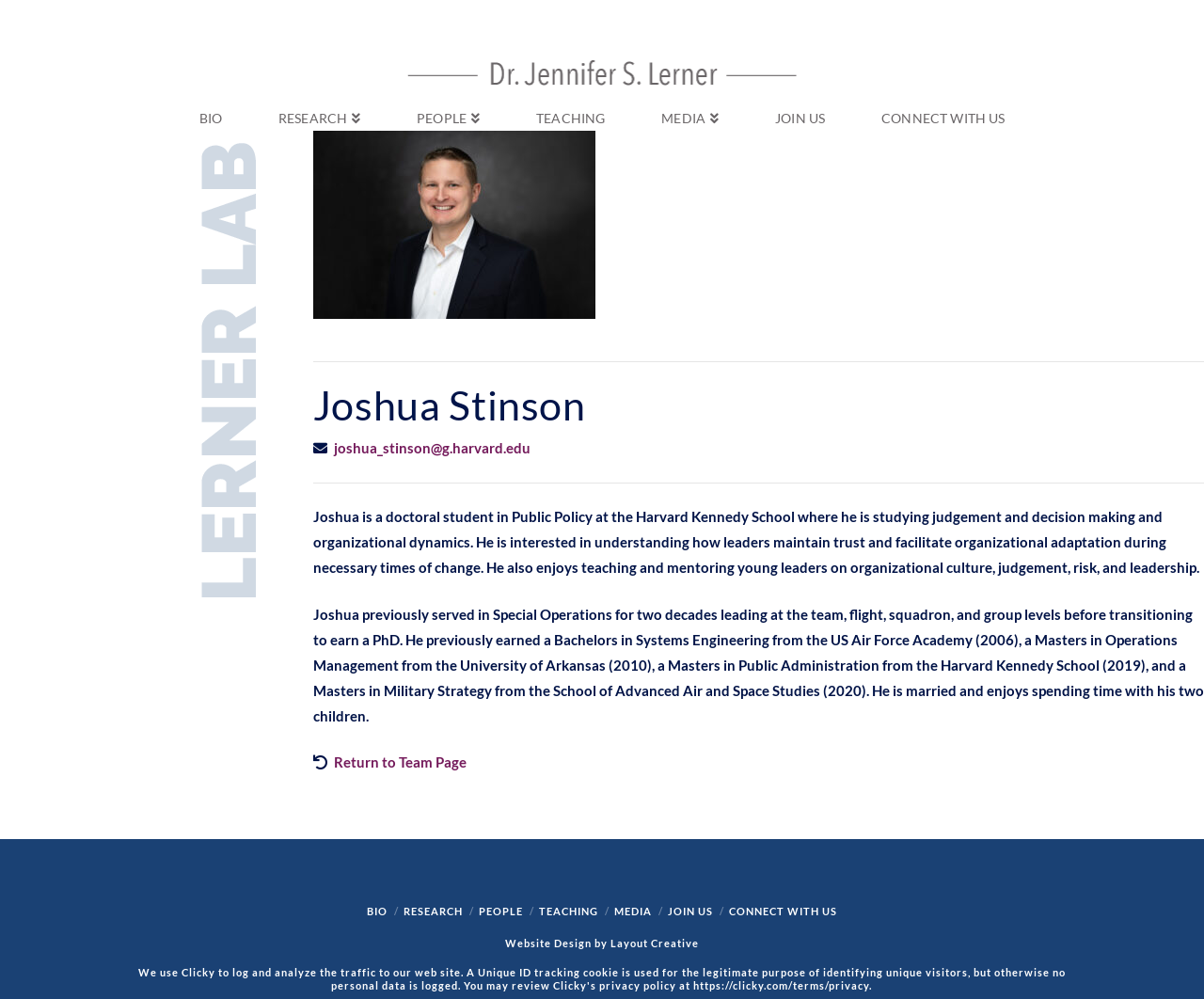Identify the coordinates of the bounding box for the element that must be clicked to accomplish the instruction: "Read Joshua Stinson's bio".

[0.26, 0.384, 1.0, 0.428]